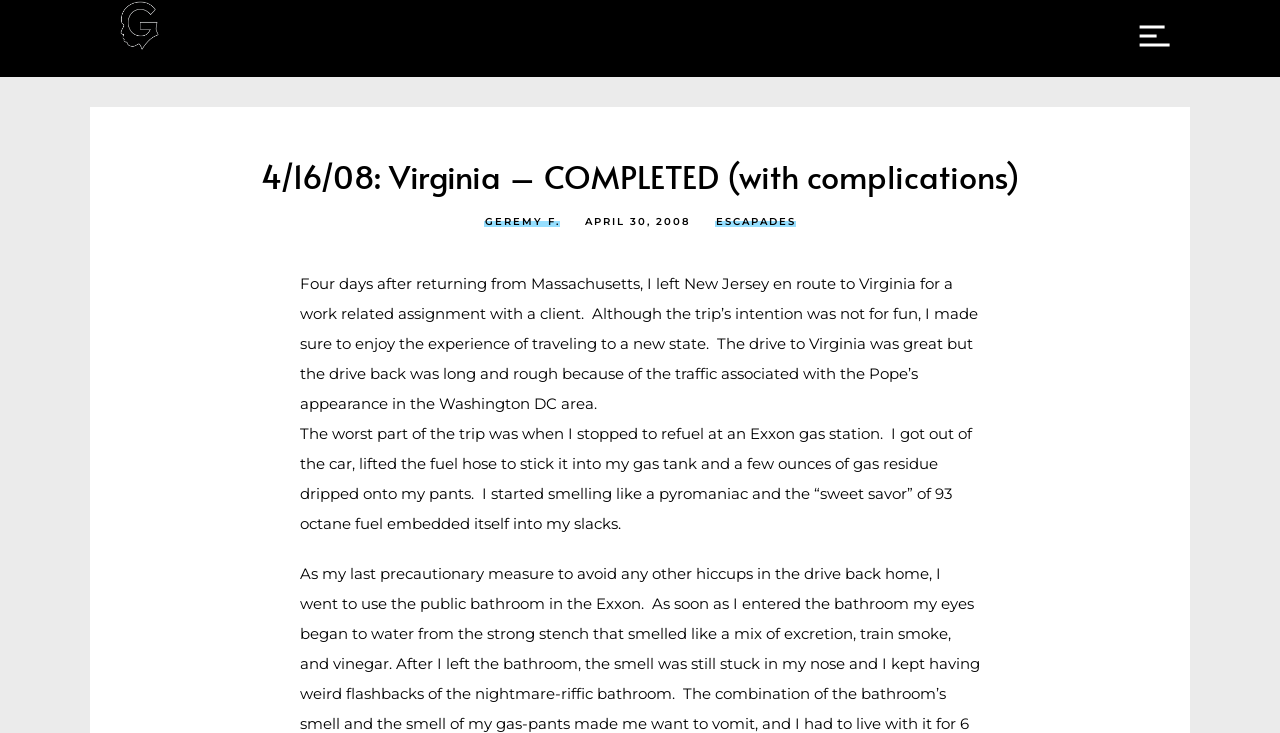What was the author's destination?
Using the image as a reference, answer the question in detail.

The author's destination can be inferred from the main heading '4/16/08: Virginia - COMPLETED (with complications)' and also from the text in the StaticText element which mentions 'I left New Jersey en route to Virginia for a work related assignment with a client'.